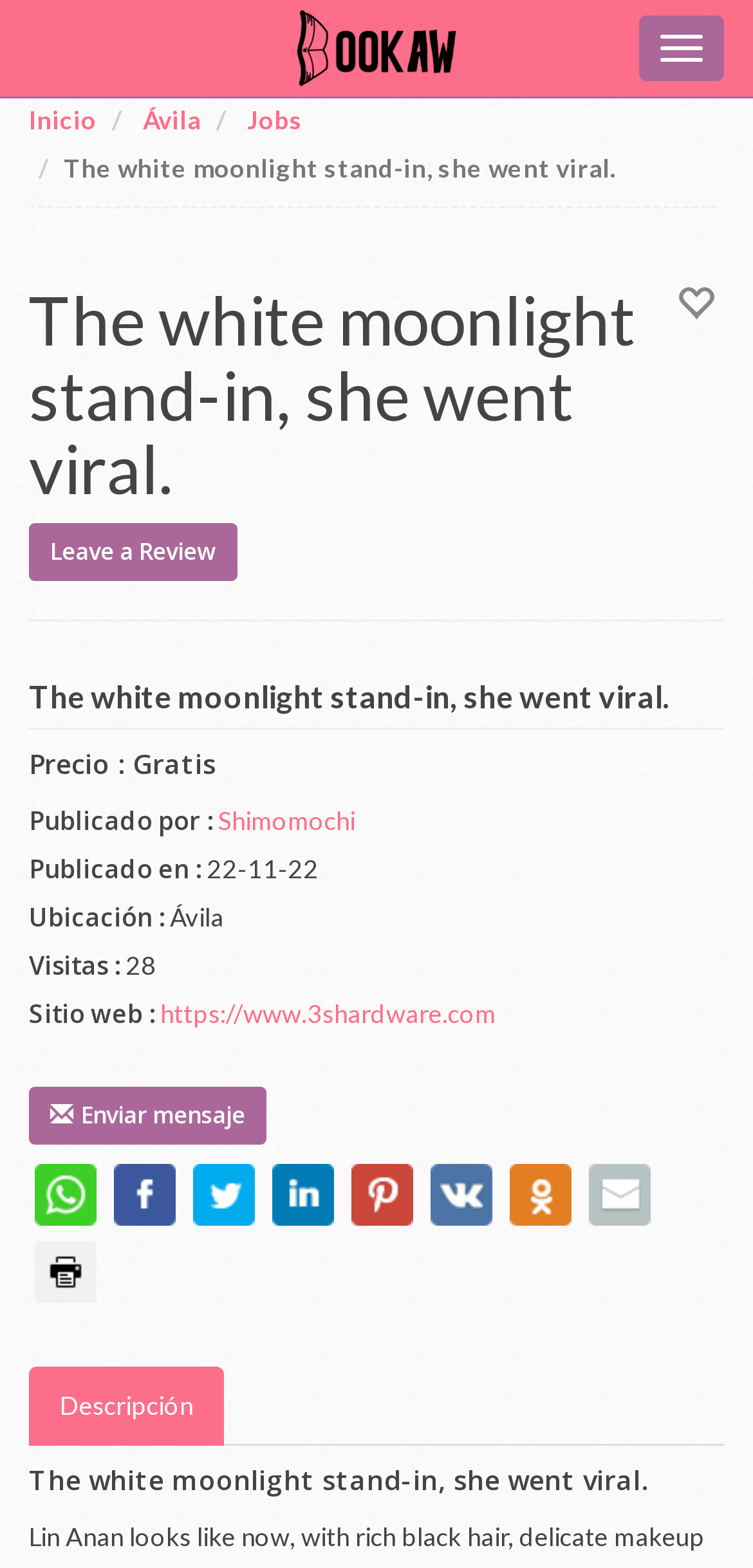Elaborate on the information and visuals displayed on the webpage.

This webpage appears to be a profile or listing page for a social media influencer or content creator, specifically "The white moonlight stand-in, she went viral." The page has a prominent heading with this title, which is repeated several times throughout the page.

At the top of the page, there is a button to disable the navigation bar, followed by a link to "Bookaw - Mercadillo de instagramers!" which includes an image. Below this, there are three links to "Inicio", "Ávila", and "Jobs", which are likely navigation links.

The main content of the page begins with a static text element displaying the title "The white moonlight stand-in, she went viral." followed by a heading with the same text. There is also a link to "Leave a Review" and a separator line.

Below this, there are several sections of information about the content creator, including their name "Shimomochi", the date of publication "22-11-22", location "Ávila", and number of visits "28". There is also a link to their website "https://www.3shardware.com".

Further down the page, there is a link to "Enviar mensaje" (Send a message) and an expanded section labeled "Descripción" (Description), which includes another heading with the title "The white moonlight stand-in, she went viral."